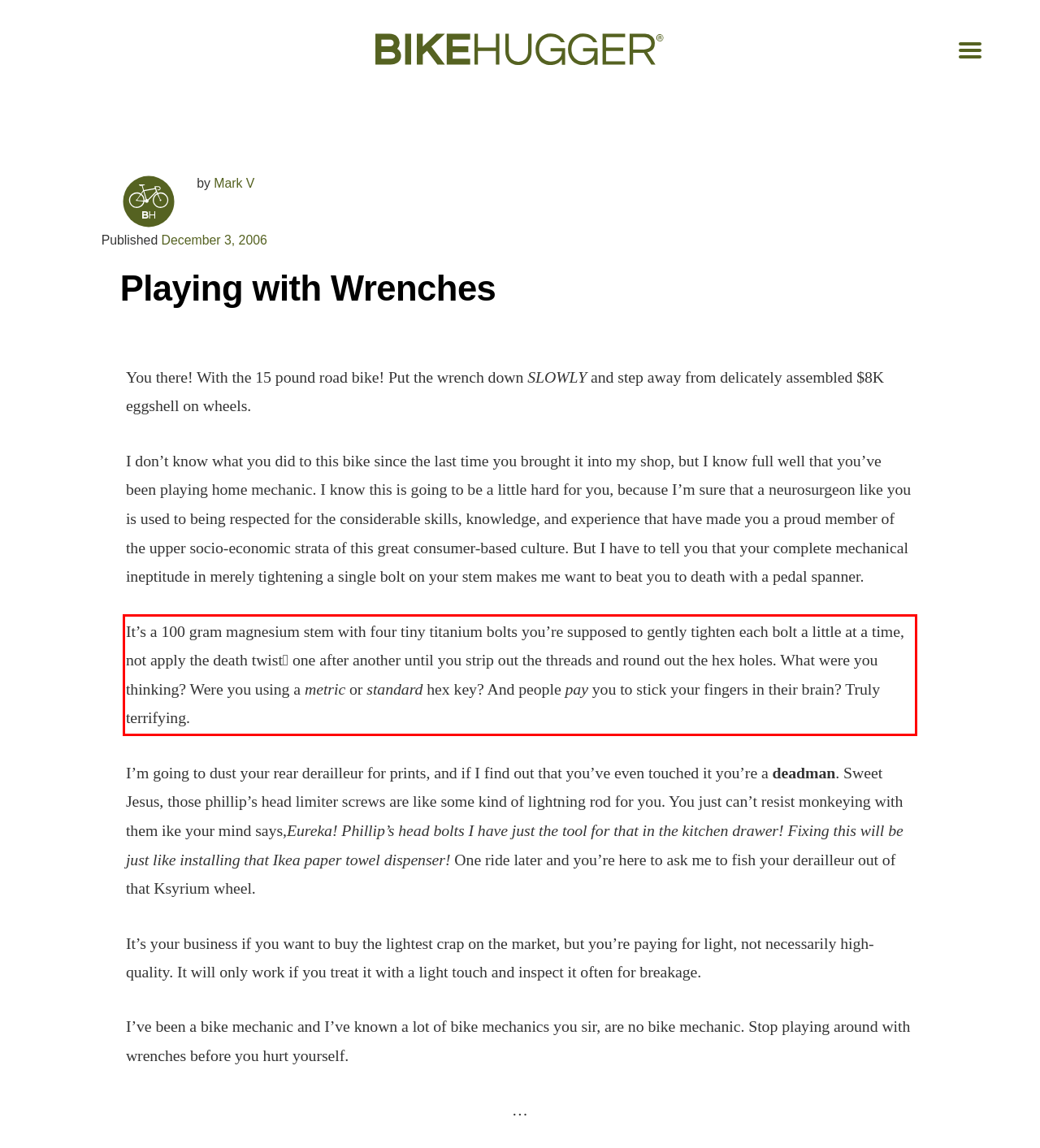Given a screenshot of a webpage containing a red bounding box, perform OCR on the text within this red bounding box and provide the text content.

It’s a 100 gram magnesium stem with four tiny titanium bolts you’re supposed to gently tighten each bolt a little at a time, not apply the death twist one after another until you strip out the threads and round out the hex holes. What were you thinking? Were you using a metric or standard hex key? And people pay you to stick your fingers in their brain? Truly terrifying.